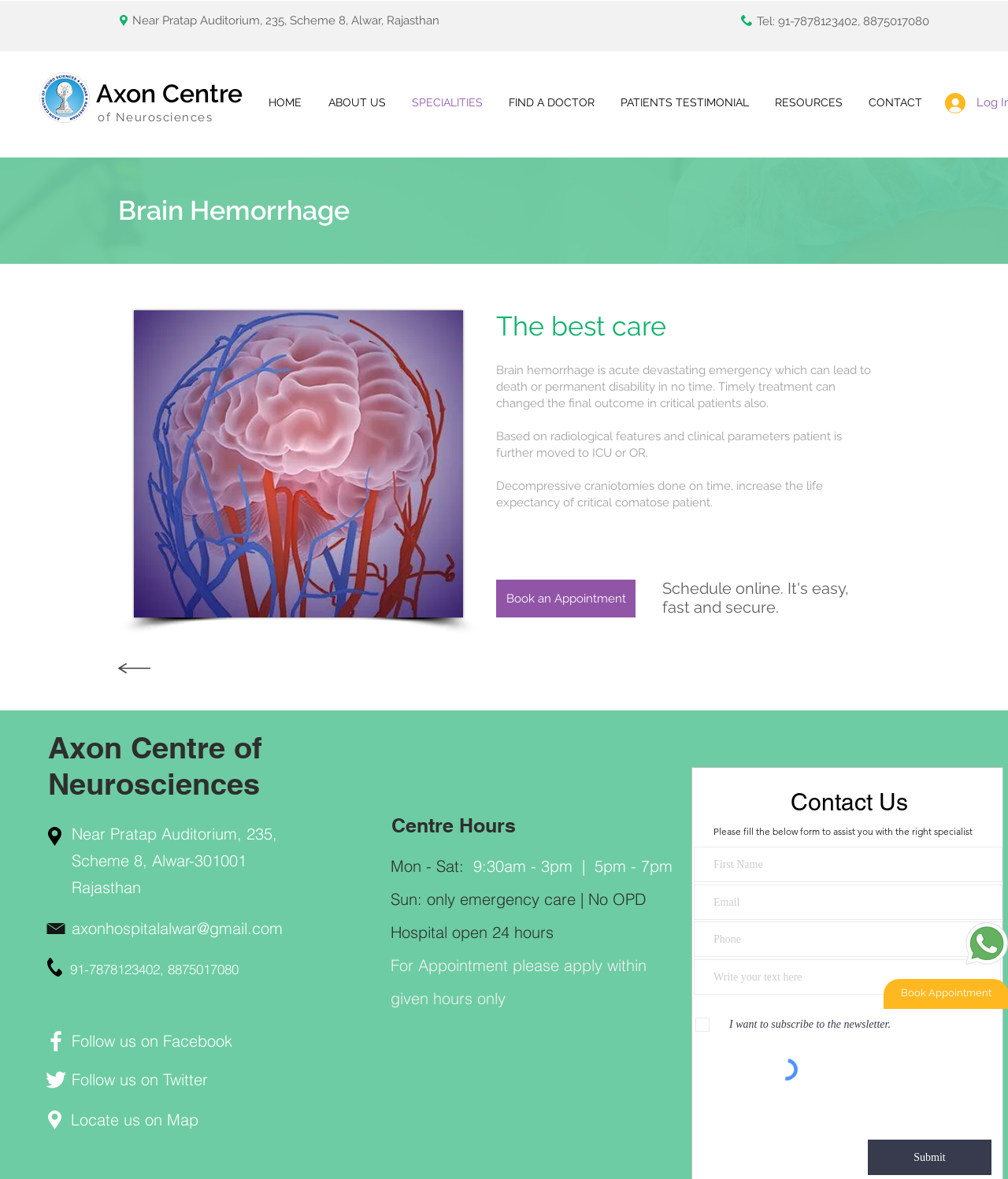Produce an extensive caption that describes everything on the webpage.

The webpage is about Axon Centre Alwar, a medical center specializing in neurosciences. At the top left corner, there is a logo of Axon Centre, and next to it, the center's name is written in a heading. Below the logo, there is a navigation menu with links to different sections of the website, including "HOME", "ABOUT US", "SPECIALITIES", "FIND A DOCTOR", "PATIENTS TESTIMONIAL", "RESOURCES", and "CONTACT".

On the main content area, there is a heading "Brain Hemorrhage" followed by an image related to the topic. Below the image, there are three paragraphs of text describing brain hemorrhage, its treatment, and the importance of timely medical attention. There is also a link to "Book an Appointment" on the right side of the text.

At the bottom of the page, there is a section with the center's contact information, including address, phone numbers, and email. There is also a social media bar with links to the center's Facebook and Twitter pages. Additionally, there is a section with the center's hours of operation and a note about emergency care on Sundays.

On the right side of the page, there is a contact form where visitors can fill in their information and send a message to the center. The form includes fields for first name, email, phone number, and a text area for writing a message. There is also a checkbox to subscribe to the newsletter and a "Submit" button at the bottom.